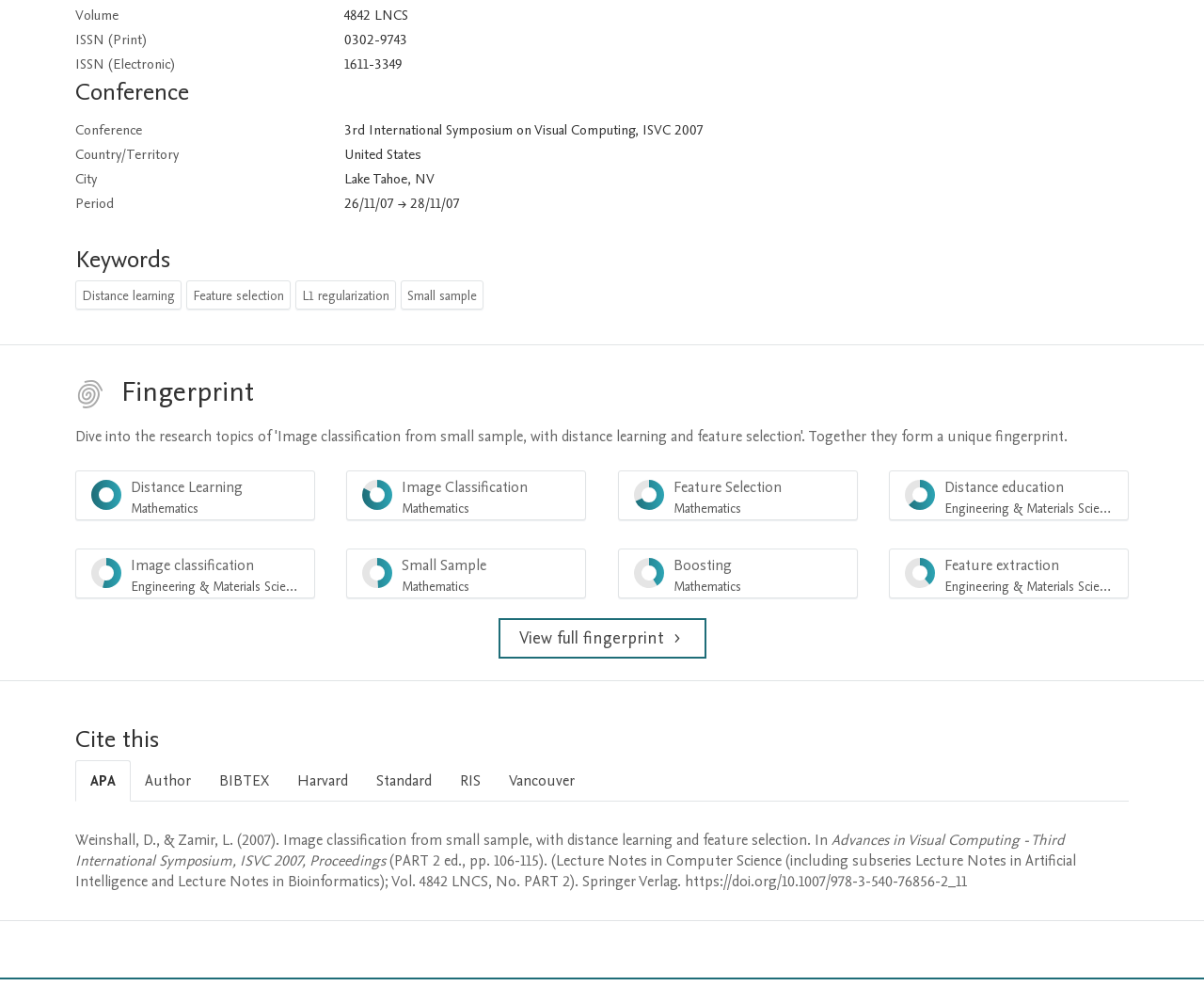Find the bounding box coordinates of the element to click in order to complete this instruction: "Click on Distance Learning Mathematics 100% menu item". The bounding box coordinates must be four float numbers between 0 and 1, denoted as [left, top, right, bottom].

[0.062, 0.469, 0.262, 0.519]